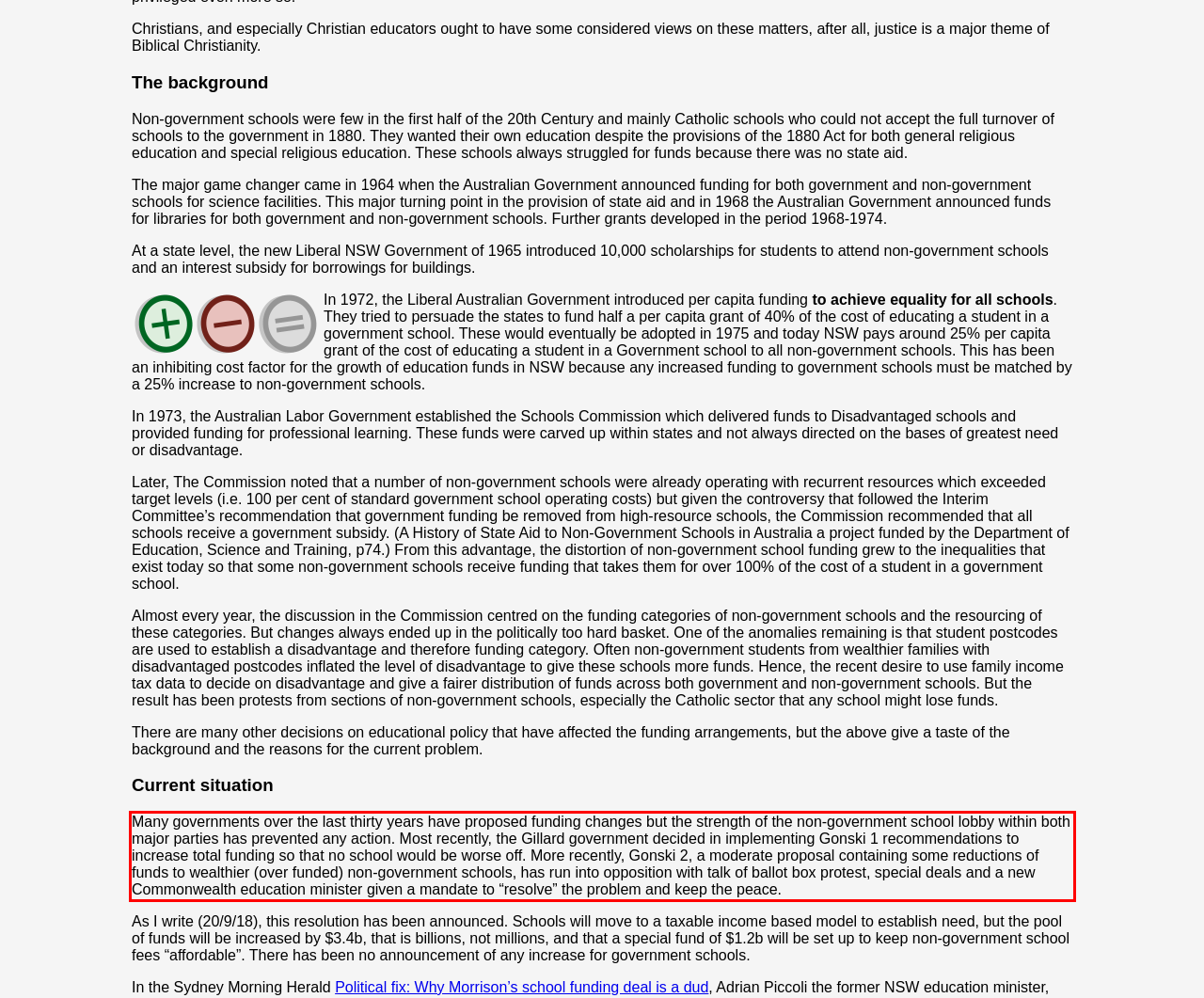Please look at the webpage screenshot and extract the text enclosed by the red bounding box.

Many governments over the last thirty years have proposed funding changes but the strength of the non-government school lobby within both major parties has prevented any action. Most recently, the Gillard government decided in implementing Gonski 1 recommendations to increase total funding so that no school would be worse off. More recently, Gonski 2, a moderate proposal containing some reductions of funds to wealthier (over funded) non-government schools, has run into opposition with talk of ballot box protest, special deals and a new Commonwealth education minister given a mandate to “resolve” the problem and keep the peace.